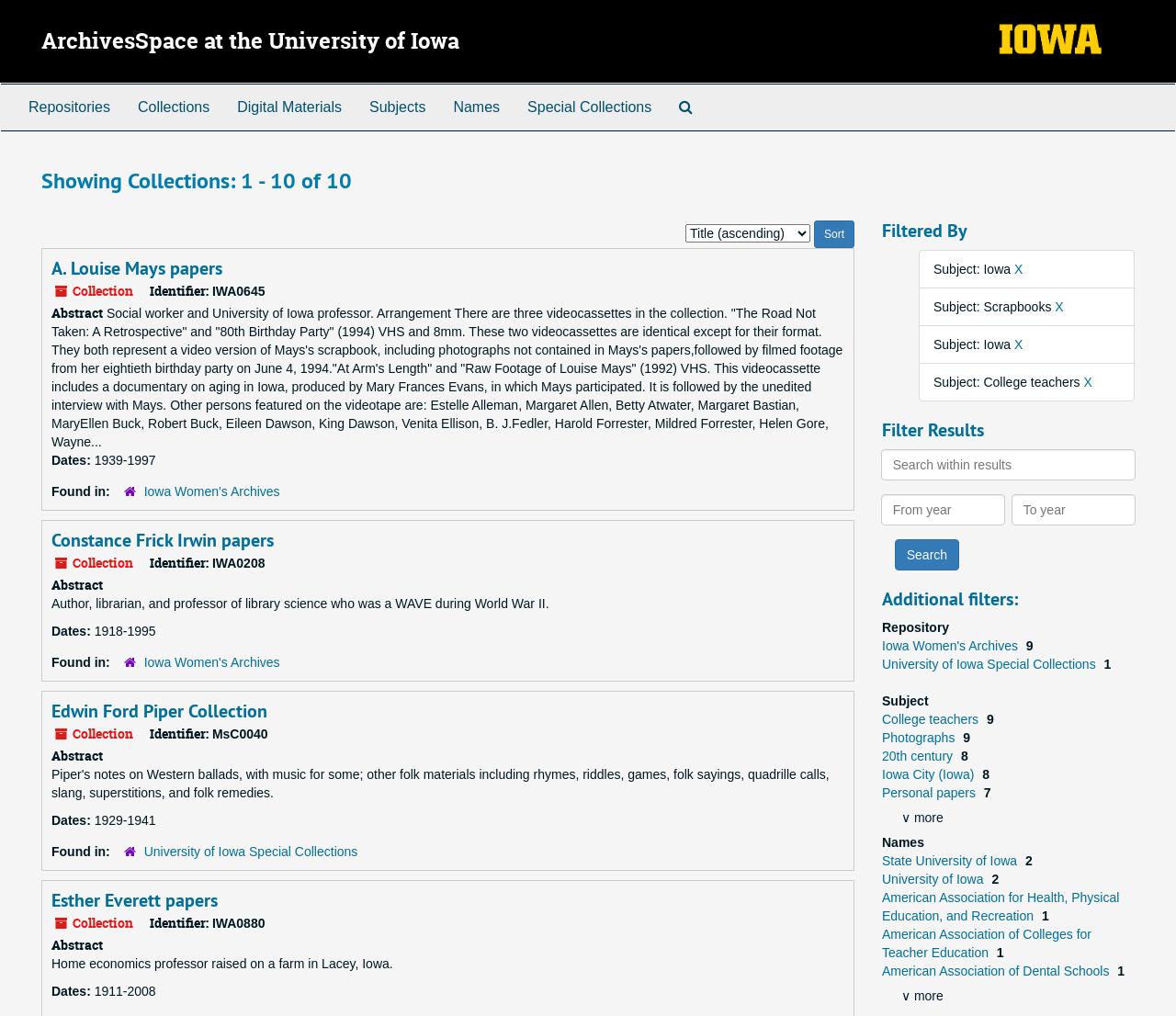Locate the bounding box coordinates of the element that should be clicked to execute the following instruction: "View the 'A. Louise Mays papers' collection".

[0.044, 0.253, 0.189, 0.276]